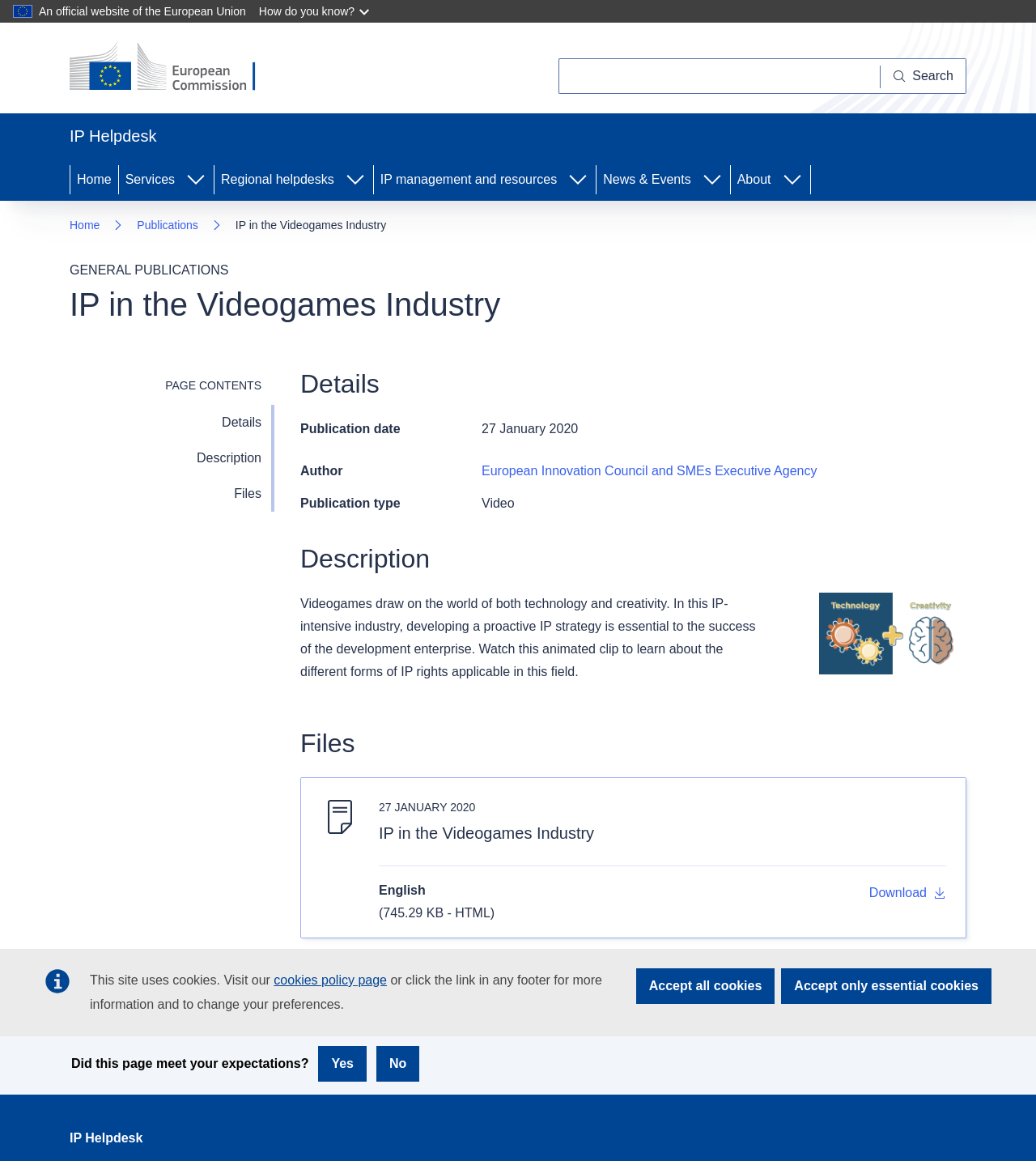Carefully examine the image and provide an in-depth answer to the question: What is the language of the downloadable file?

The language of the downloadable file is English, as indicated by the 'English' text next to the file name 'IP in the Videogames Industry'.